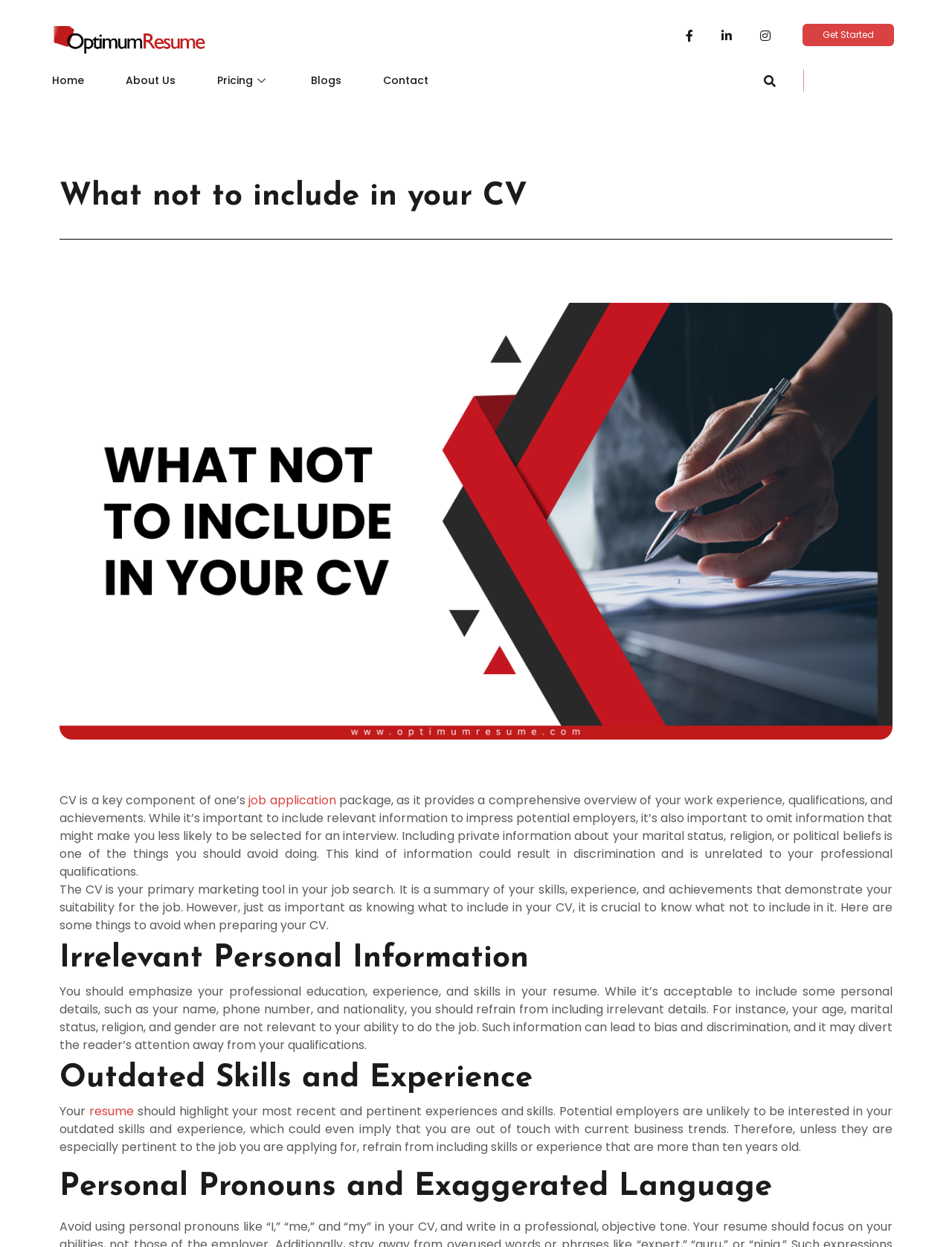Why should outdated skills and experience be omitted from a CV?
Using the picture, provide a one-word or short phrase answer.

To avoid implying being out of touch